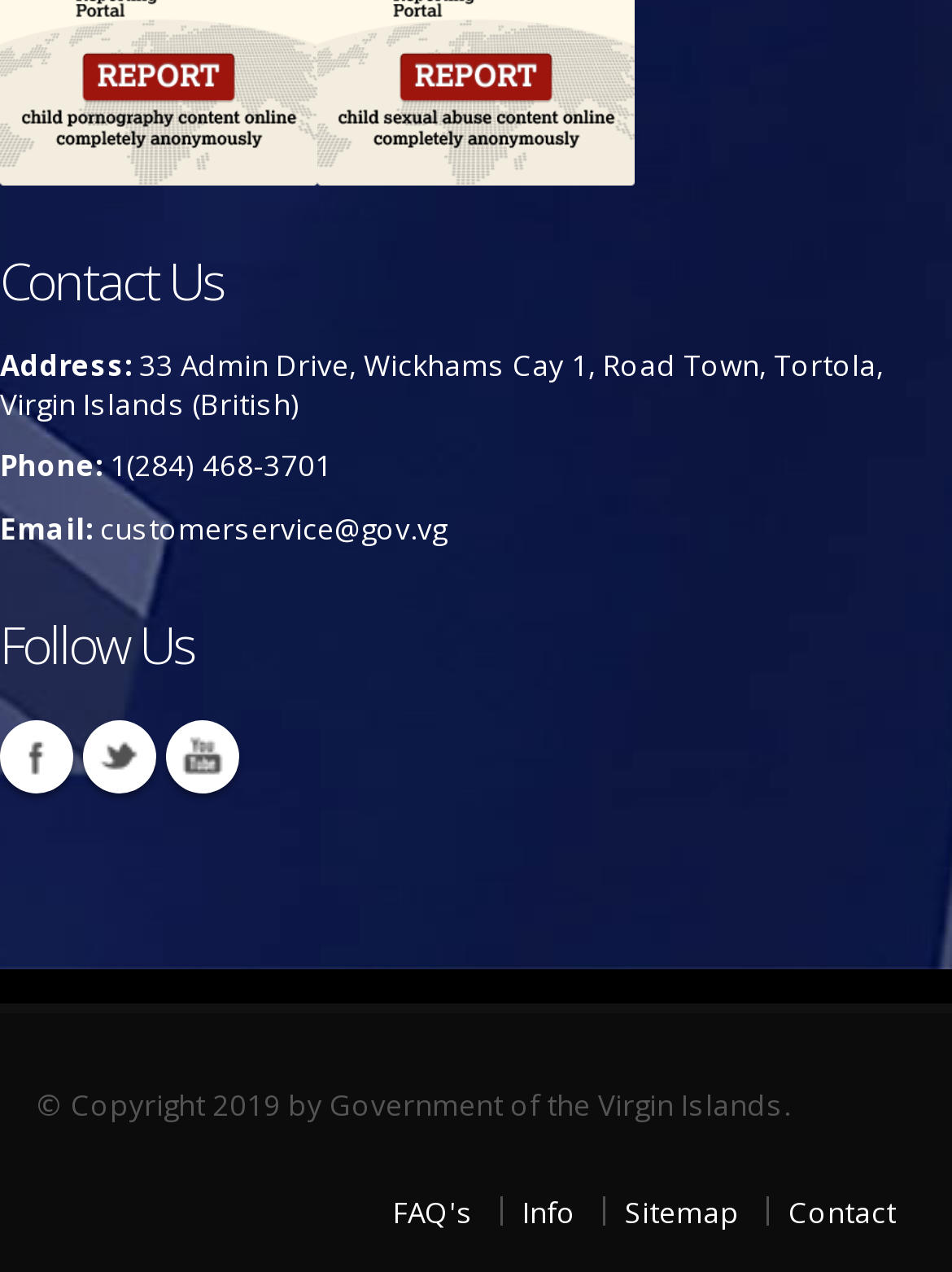Give a one-word or phrase response to the following question: What is the address of the Government of the Virgin Islands?

33 Admin Drive, Wickhams Cay 1, Road Town, Tortola, Virgin Islands (British)